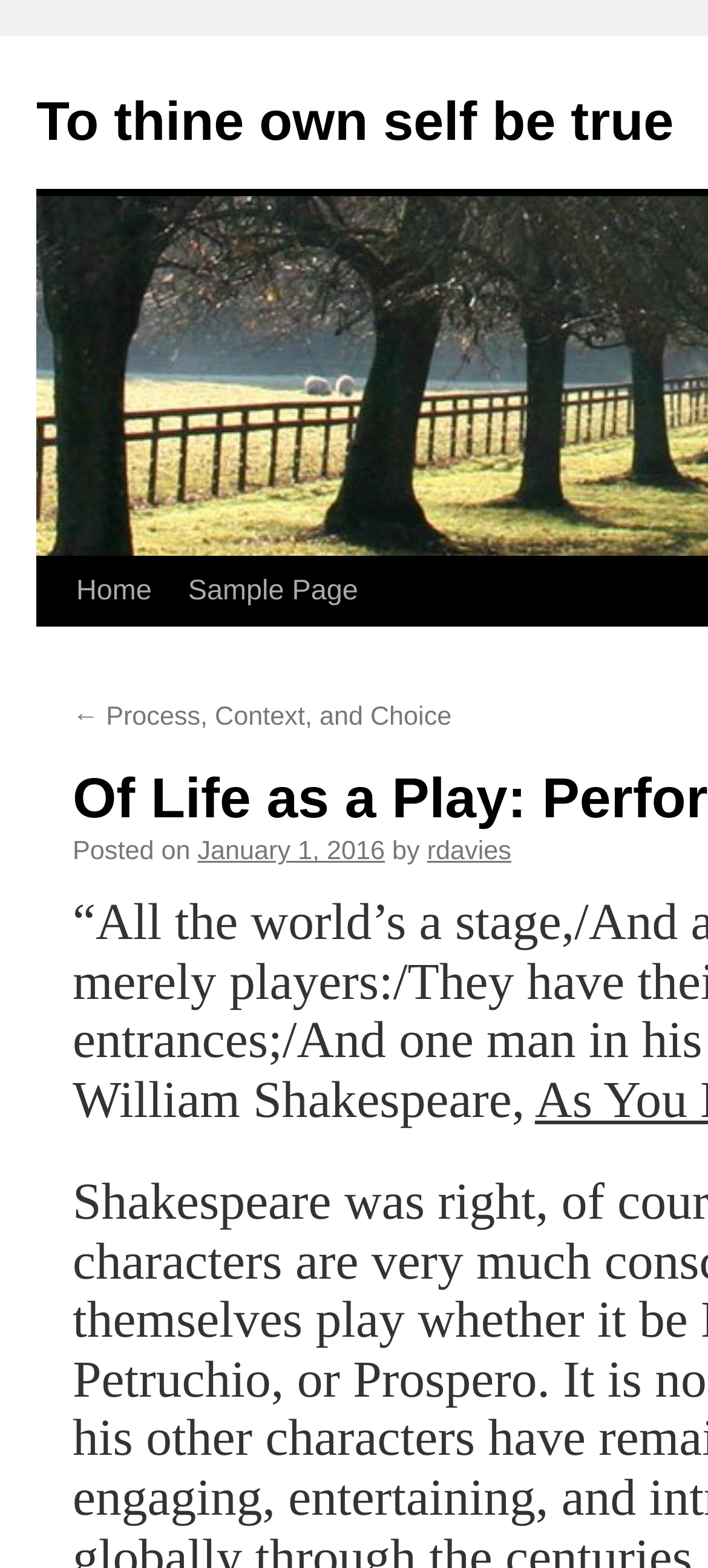Determine the bounding box coordinates of the clickable area required to perform the following instruction: "Go to A Chair, A Fireplace, and a Tea Cozy". The coordinates should be represented as four float numbers between 0 and 1: [left, top, right, bottom].

None